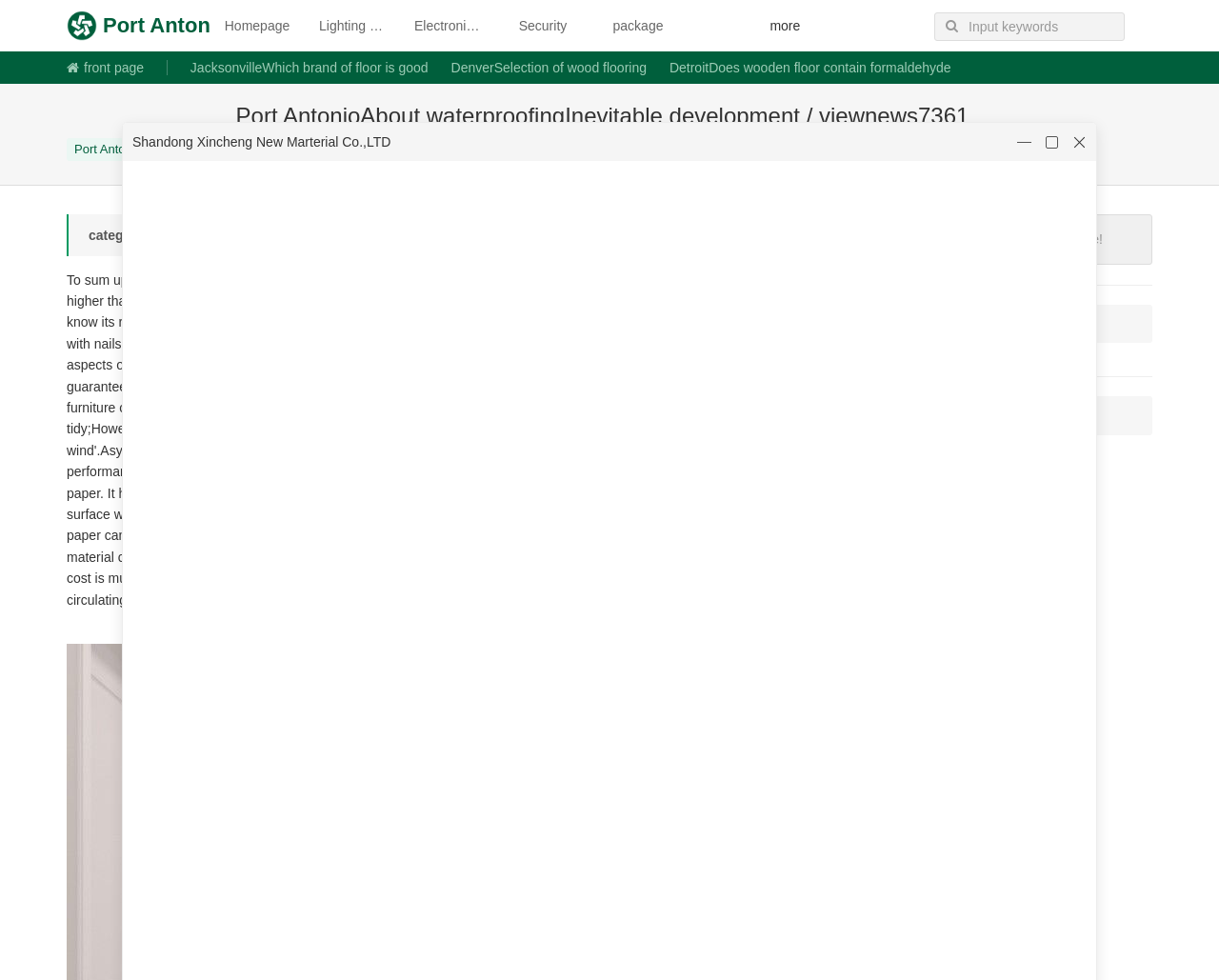Please locate the bounding box coordinates of the element that should be clicked to complete the given instruction: "read the article 'Port AntonioAbout waterproofingInevitable development'".

[0.055, 0.105, 0.934, 0.133]